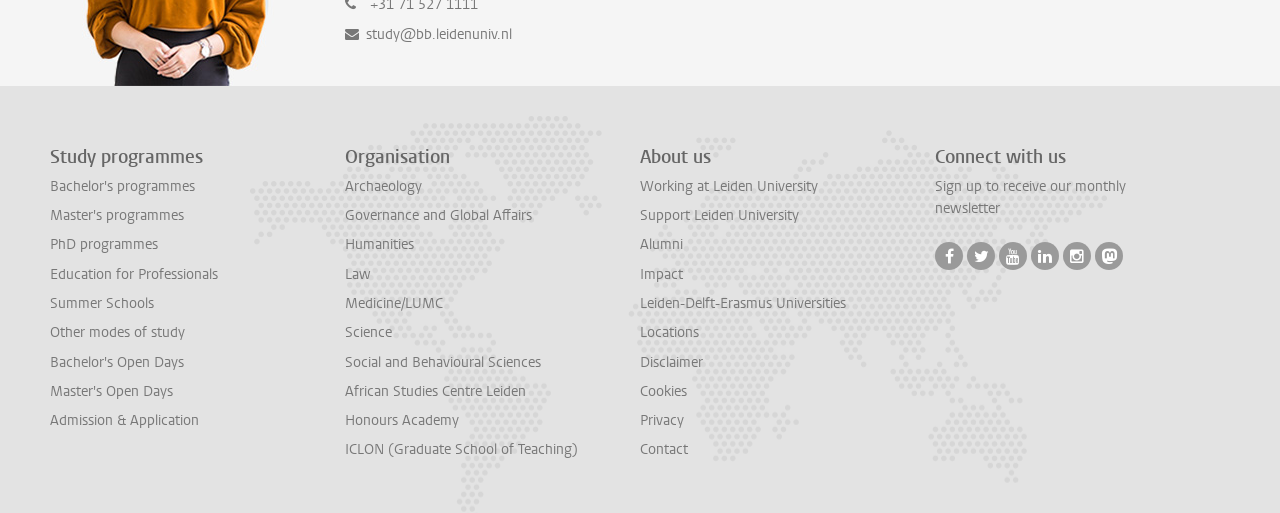Show the bounding box coordinates of the region that should be clicked to follow the instruction: "Read about 'How to know balance in hdfc forex card'."

None